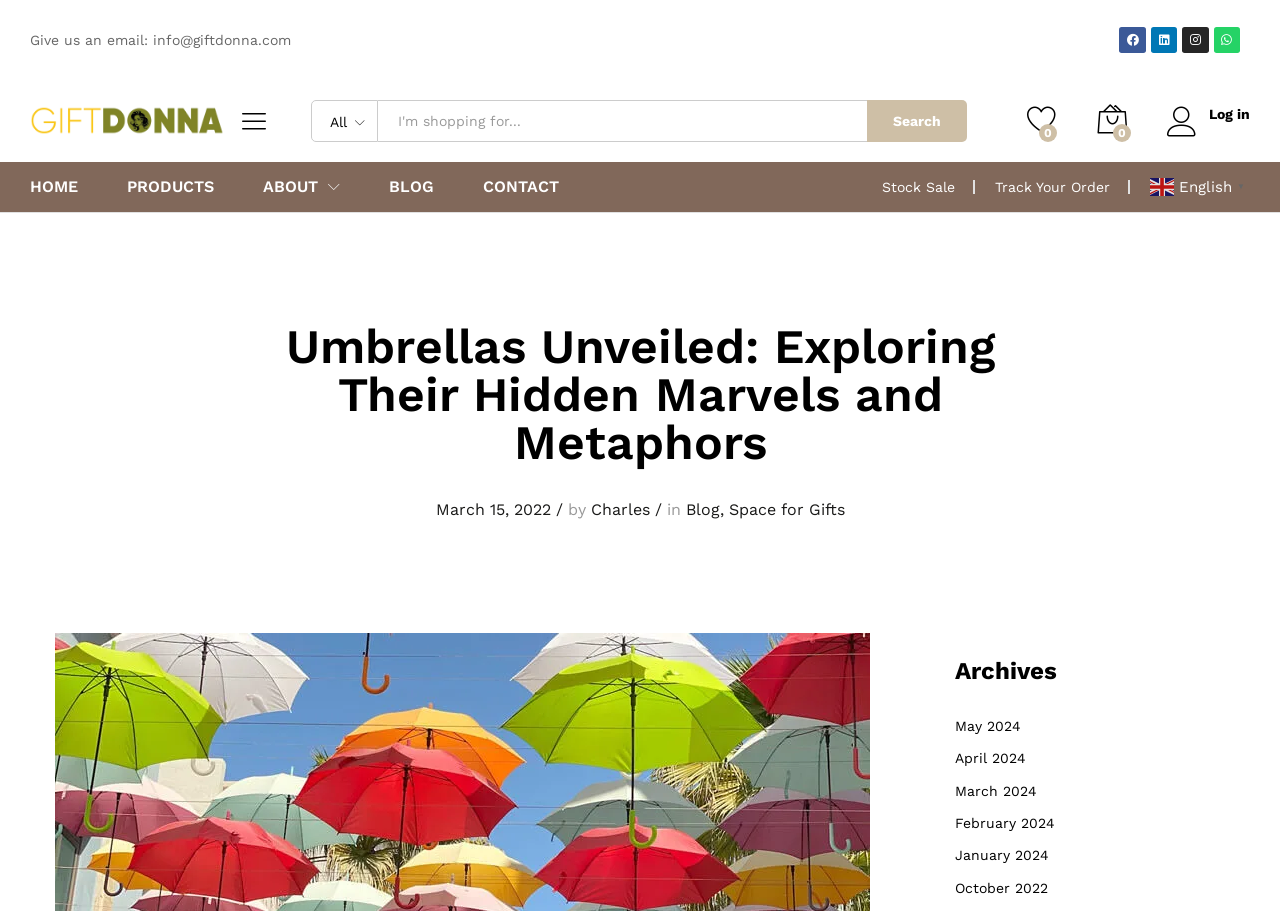Offer a meticulous caption that includes all visible features of the webpage.

The webpage is about umbrellas, with a focus on their hidden marvels and metaphors. At the top left, there is a logo "Giftdonna" with an image, accompanied by a link to the website. Below the logo, there is a search bar with a combobox, a textbox, and a search button. To the right of the search bar, there are several links, including "HOME", "PRODUCTS", "ABOUT", "BLOG", "CONTACT", "Stock Sale", "Track Your Order", and "en English".

Below the search bar and links, there is a heading that reads "Umbrellas Unveiled: Exploring Their Hidden Marvels and Metaphors". Underneath the heading, there is a link to a blog post with the date "March 15, 2022", and the author's name "Charles". The post is categorized under "Blog" and "Space for Gifts".

On the right side of the page, there is a section titled "Archives" with links to various months, including May 2024, April 2024, March 2024, February 2024, January 2024, and October 2022.